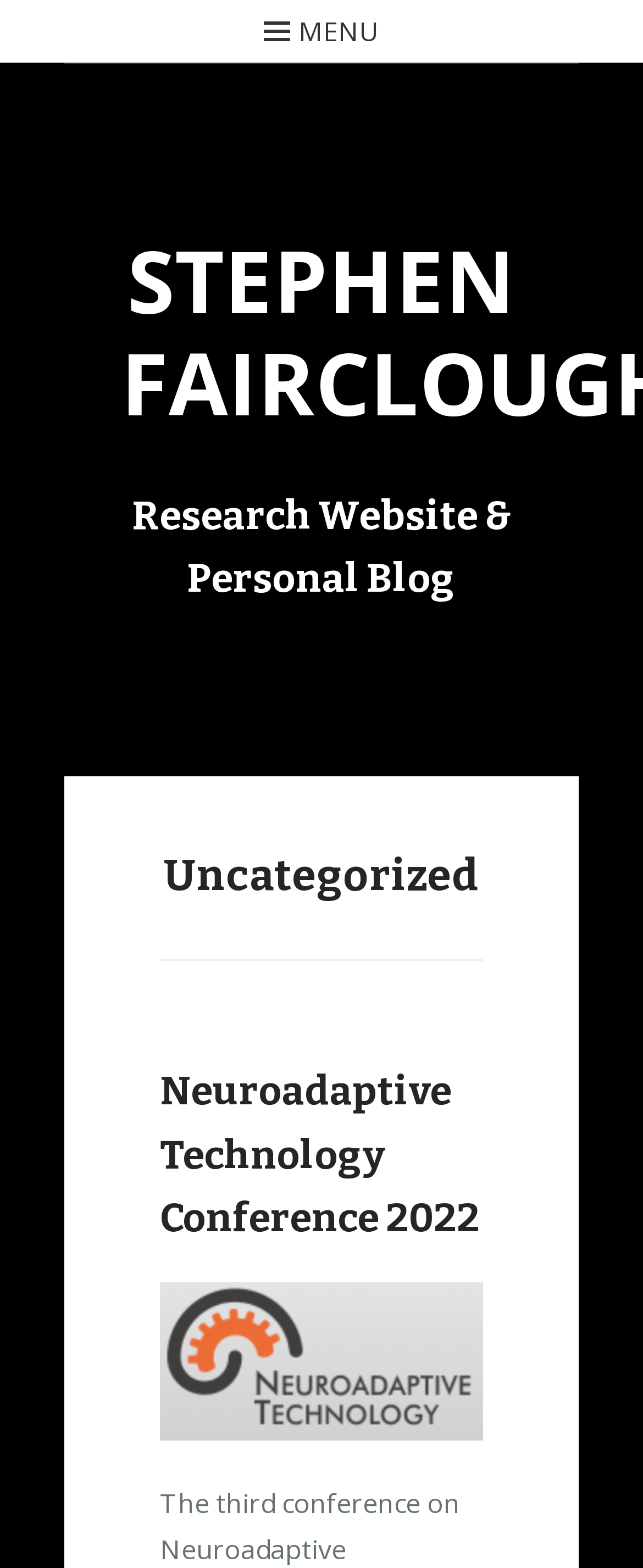What is the name of the website owner?
Respond with a short answer, either a single word or a phrase, based on the image.

Stephen Fairclough